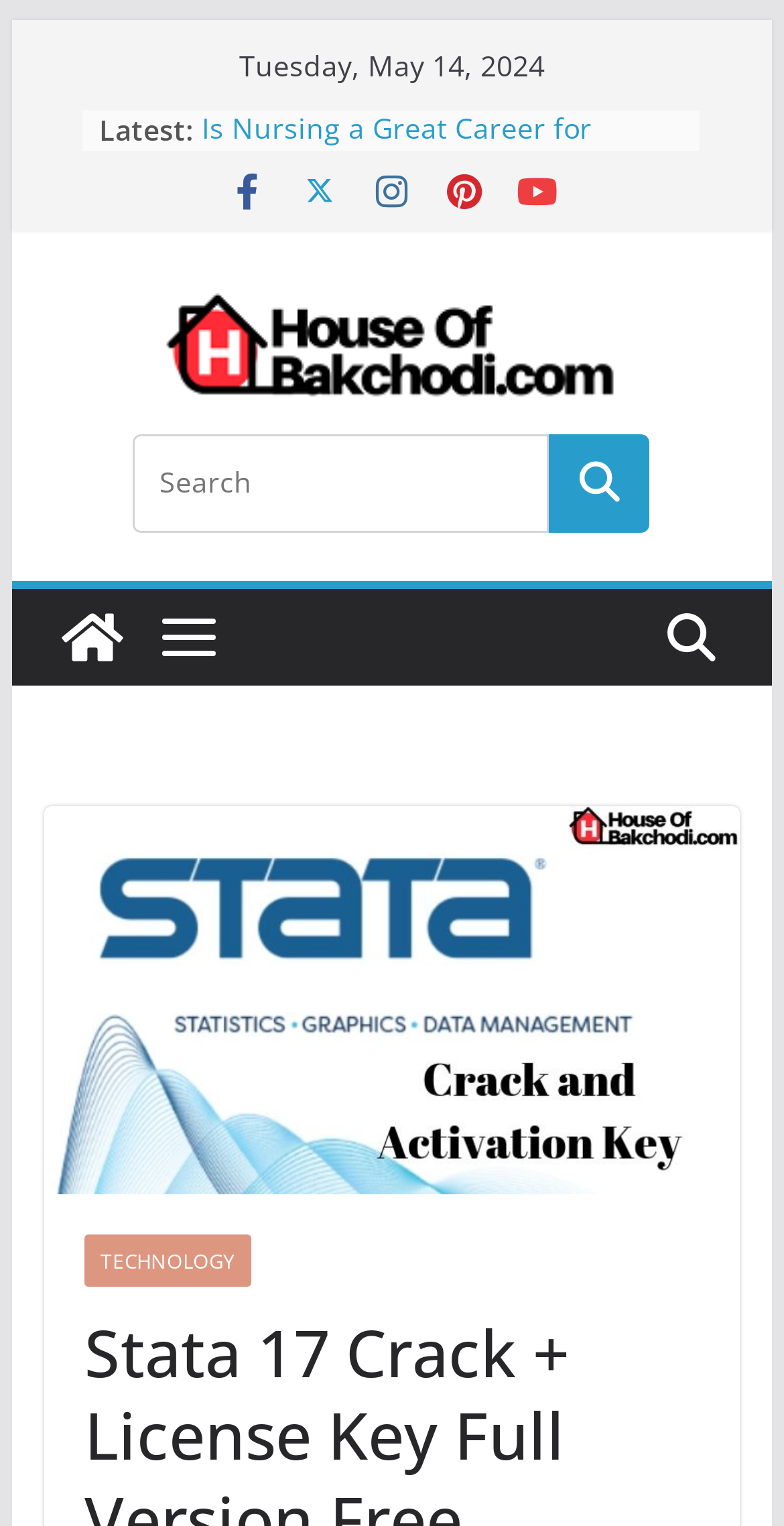What is the date displayed on the webpage?
Please give a detailed and thorough answer to the question, covering all relevant points.

The date is displayed at the top of the webpage, in a static text element with coordinates [0.305, 0.03, 0.695, 0.055].